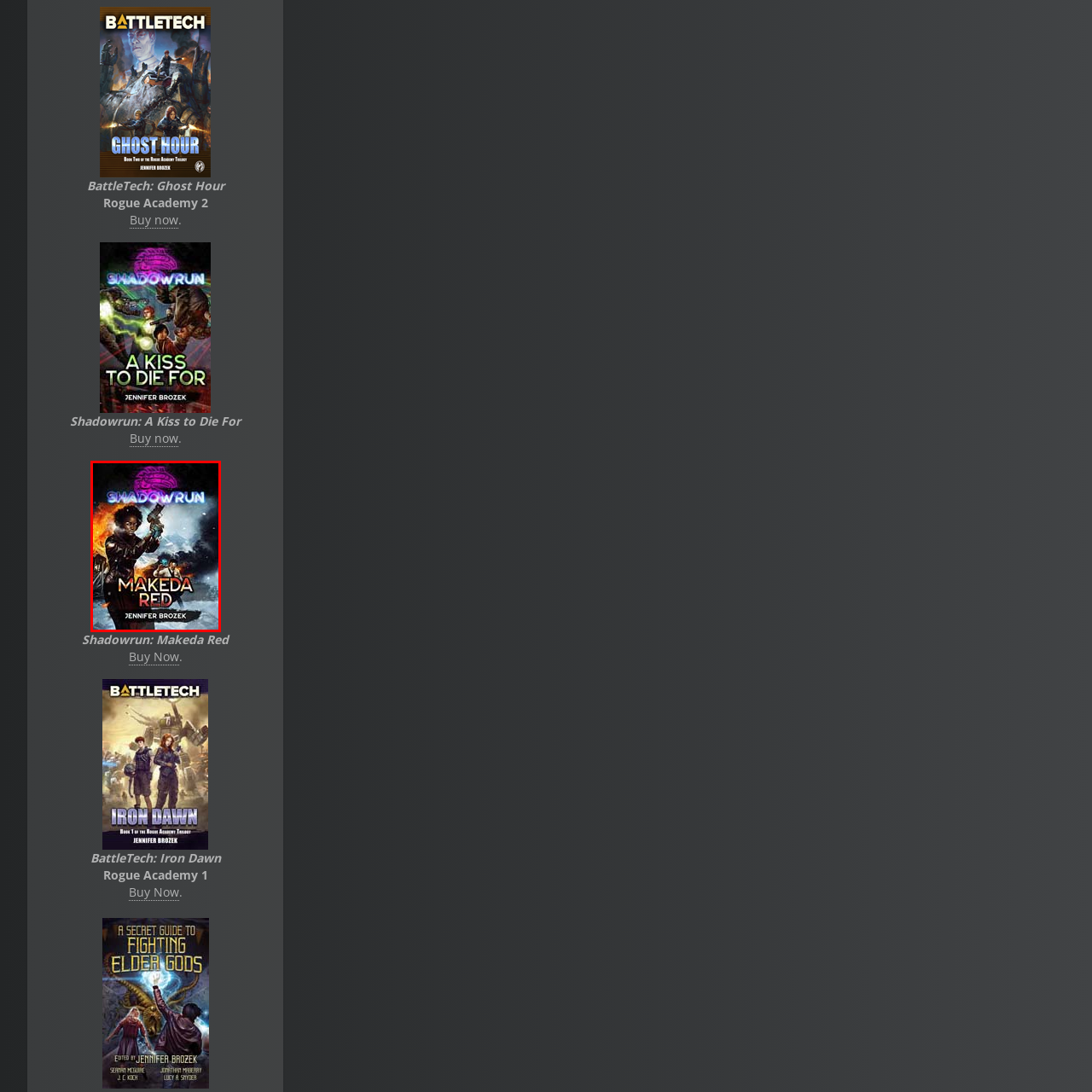Give a thorough and detailed account of the visual content inside the red-framed part of the image.

The image showcases the cover art for "Shadowrun: Makeda Red," a novel written by Jennifer Brozek. Dominating the cover is a striking character poised with a weapon, set against a backdrop that blends elements of urban chaos and vibrant neon aesthetics typical of the Shadowrun universe. Above the character, the title "SHADOWRUN" is emblazoned in bold, glowing letters, adding a dynamic contrast to the darker themes suggested by the scene. The bold and prominent title "MAKEDA RED" appears below, inviting readers to explore this thrilling addition to the Shadowrun series. The artwork encapsulates a sense of adventure and intrigue, enticing fans of the genre to delve into the story.